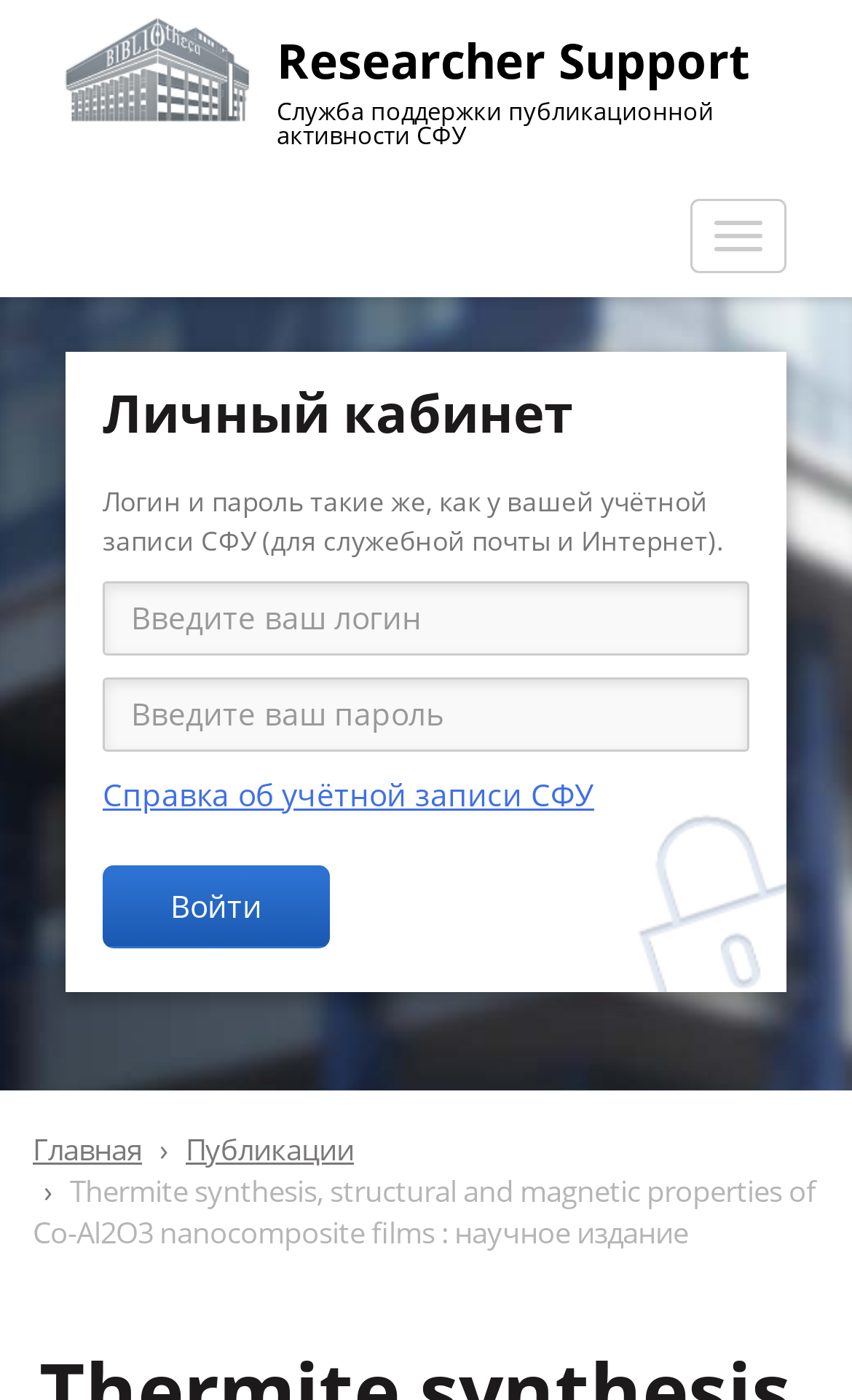Please respond in a single word or phrase: 
How many textboxes are available for login?

2